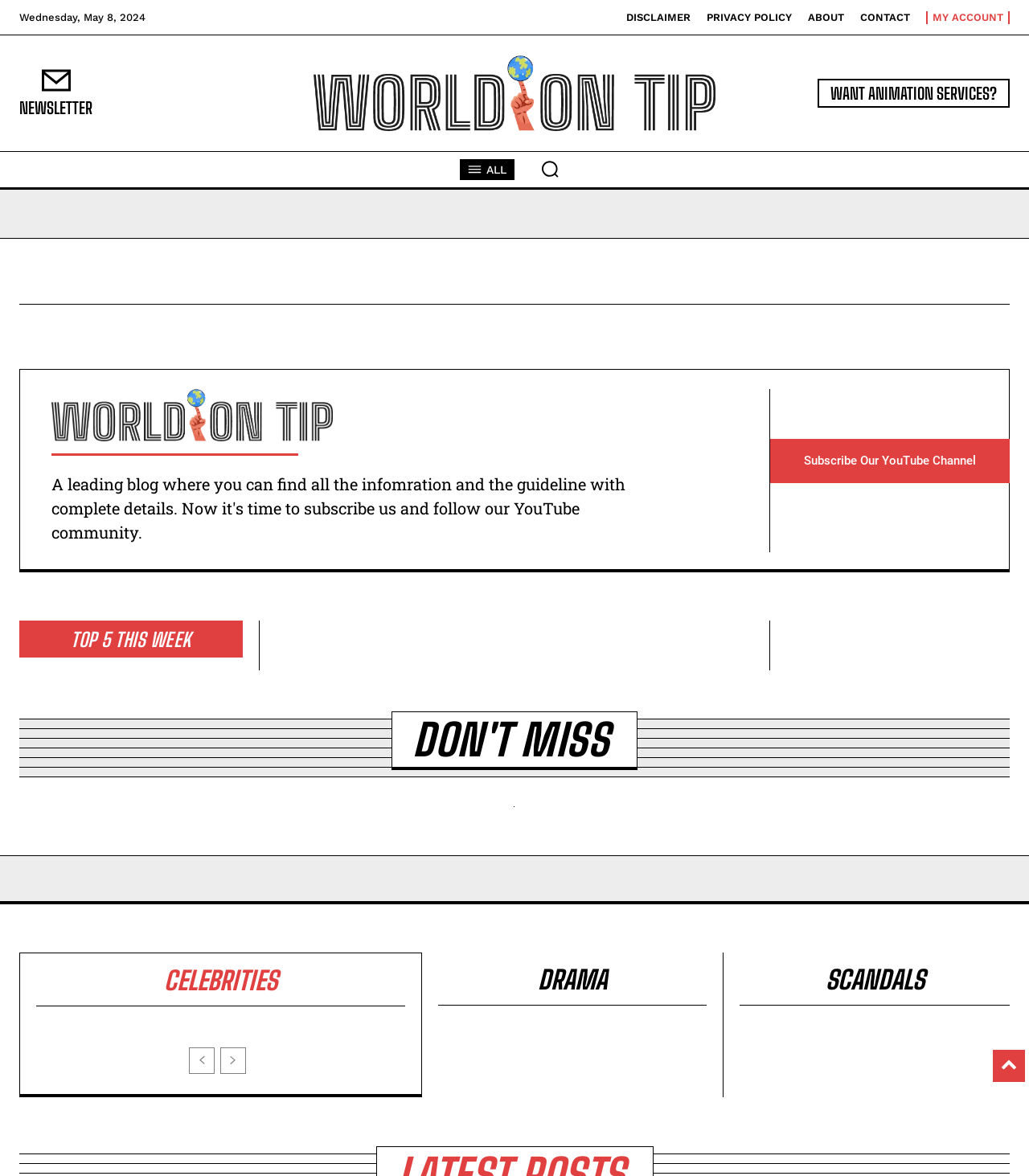Find the bounding box coordinates of the element to click in order to complete this instruction: "View privacy policy". The bounding box coordinates must be four float numbers between 0 and 1, denoted as [left, top, right, bottom].

[0.465, 0.299, 0.533, 0.311]